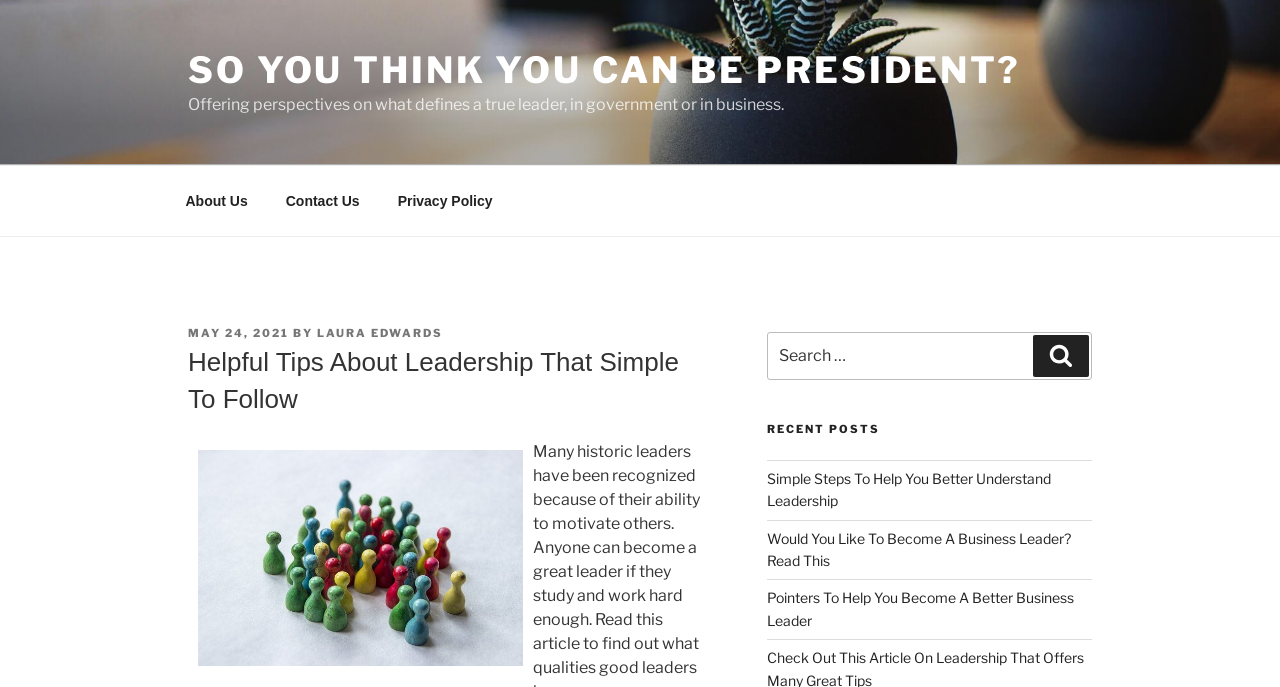Describe all the significant parts and information present on the webpage.

The webpage is about leadership, with a focus on providing helpful tips and perspectives on what defines a true leader. At the top, there is a prominent link "SO YOU THINK YOU CAN BE PRESIDENT?" followed by a brief description of the webpage's content. Below this, there is a top menu navigation bar with three links: "About Us", "Contact Us", and "Privacy Policy".

On the left side, there is a section with a header that displays the posting date, "MAY 24, 2021", and the author's name, "LAURA EDWARDS". Below this, there is a heading "Helpful Tips About Leadership That Simple To Follow" followed by an image.

On the right side, there is a search bar with a label "Search for:" and a search button. Below the search bar, there is a heading "RECENT POSTS" with three links to recent articles about leadership, including "Simple Steps To Help You Better Understand Leadership", "Would You Like To Become A Business Leader? Read This", and "Pointers To Help You Become A Better Business Leader".